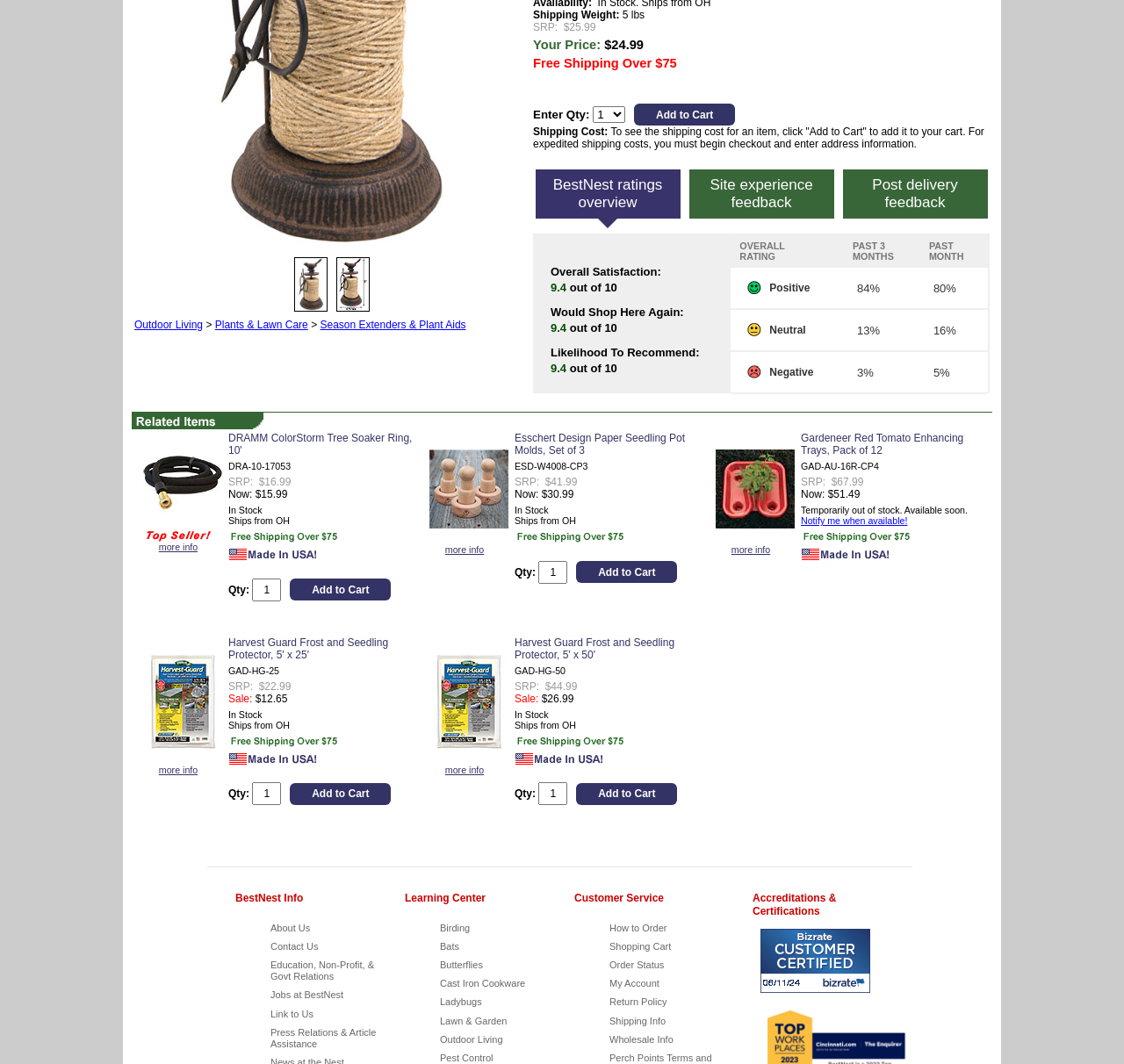Determine the bounding box coordinates of the UI element described by: "Perch Points Terms and Conditions".

[0.542, 0.892, 0.633, 0.913]